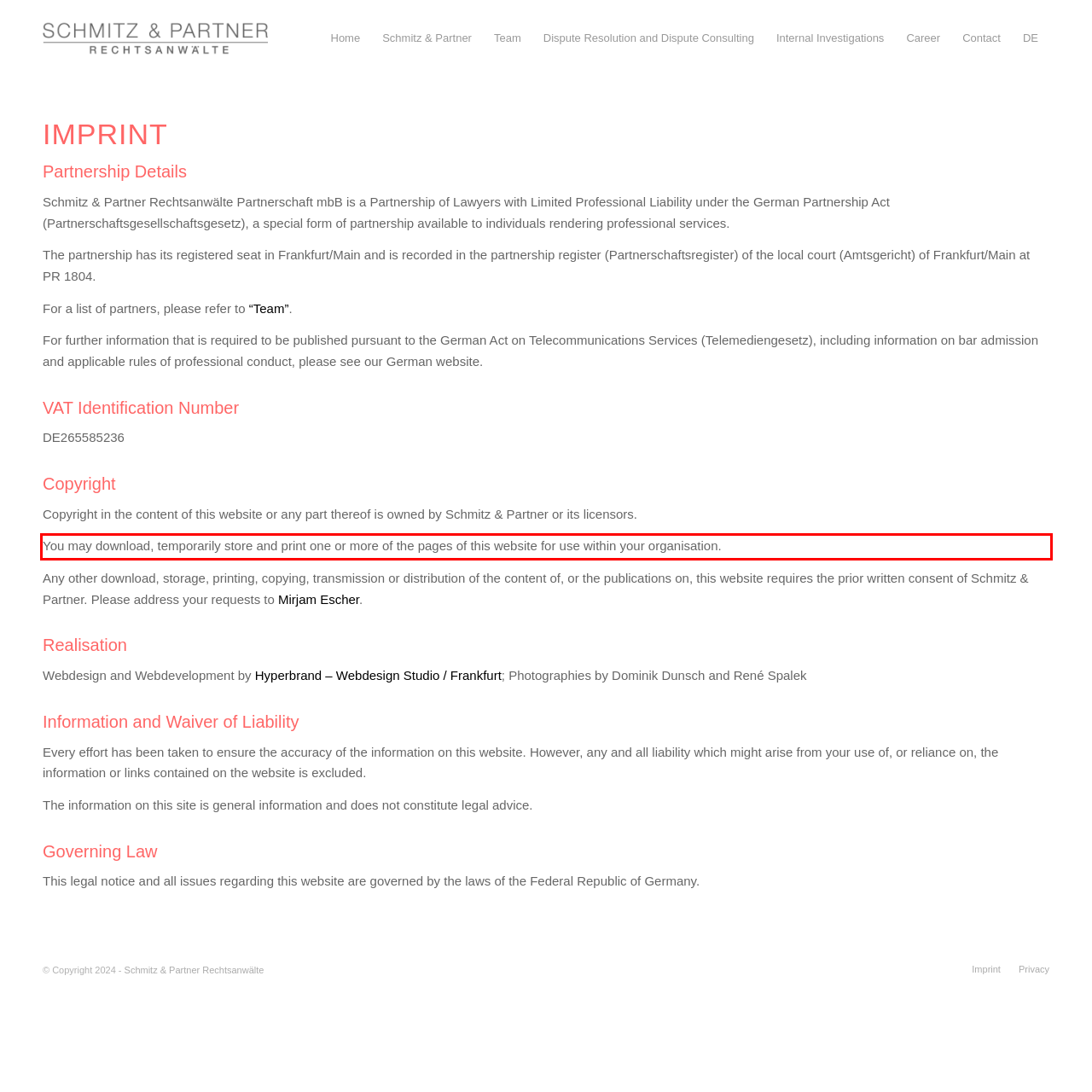You have a screenshot with a red rectangle around a UI element. Recognize and extract the text within this red bounding box using OCR.

You may download, temporarily store and print one or more of the pages of this website for use within your organisation.